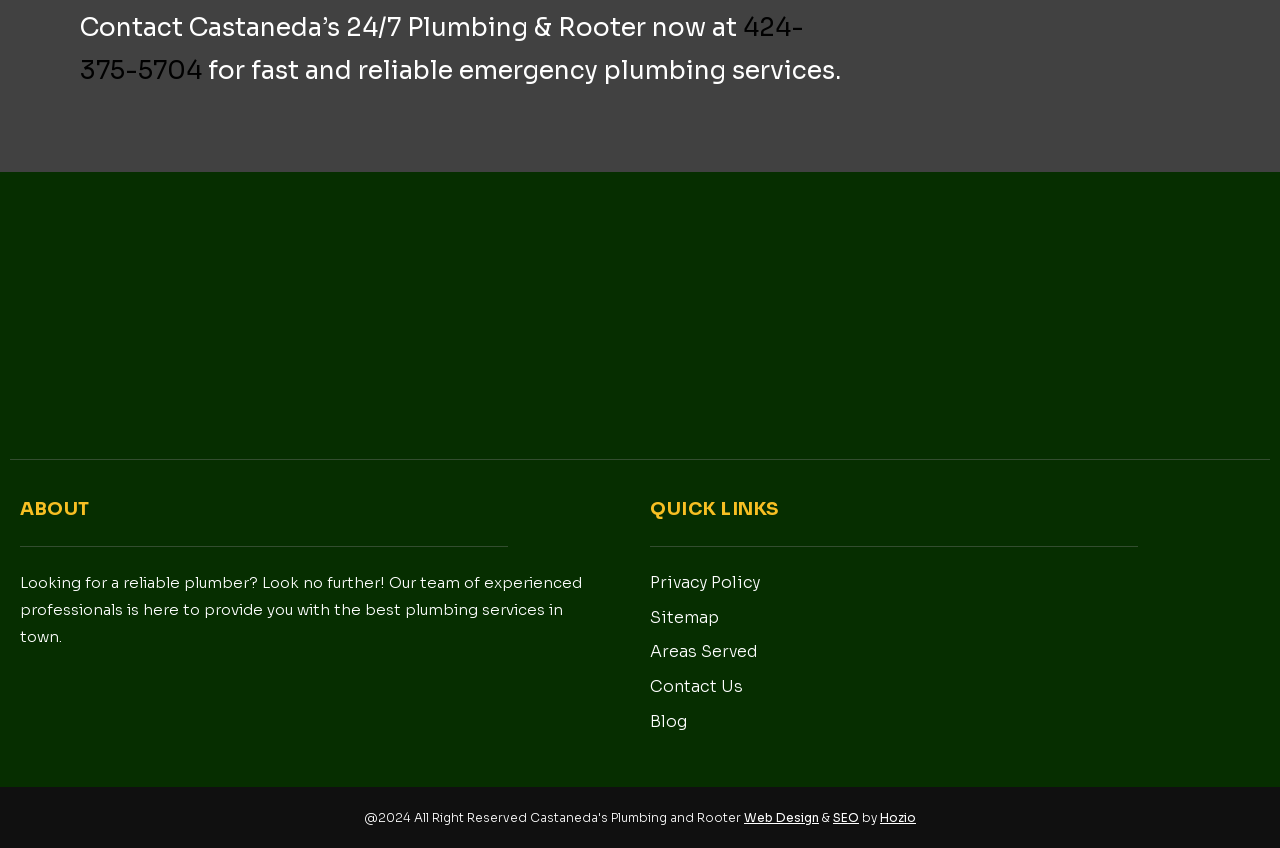Using the provided description Sitemap, find the bounding box coordinates for the UI element. Provide the coordinates in (top-left x, top-left y, bottom-right x, bottom-right y) format, ensuring all values are between 0 and 1.

[0.508, 0.712, 0.984, 0.746]